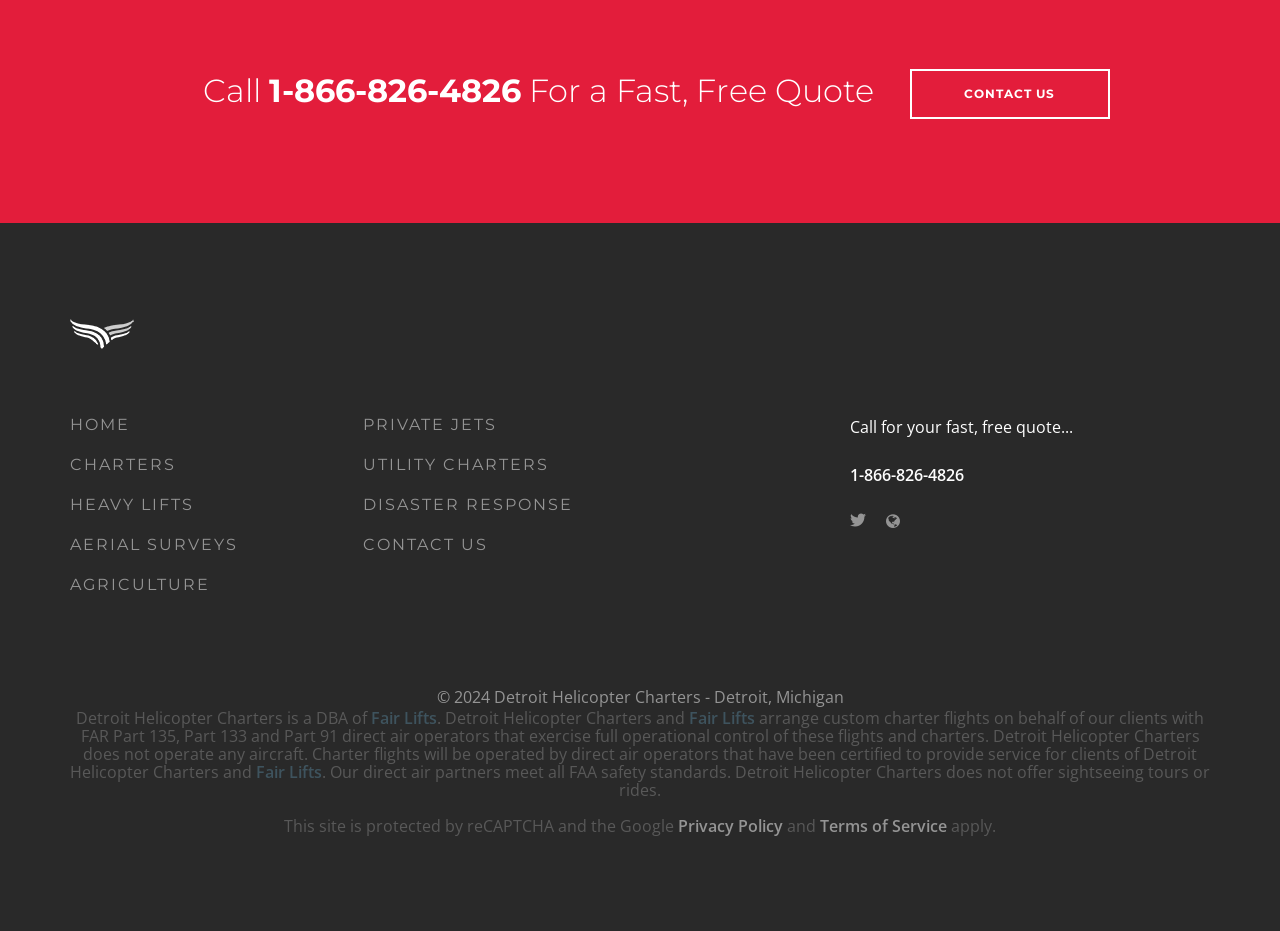Please identify the bounding box coordinates of the area that needs to be clicked to fulfill the following instruction: "Click the 'CHARTERS' link."

[0.055, 0.487, 0.26, 0.512]